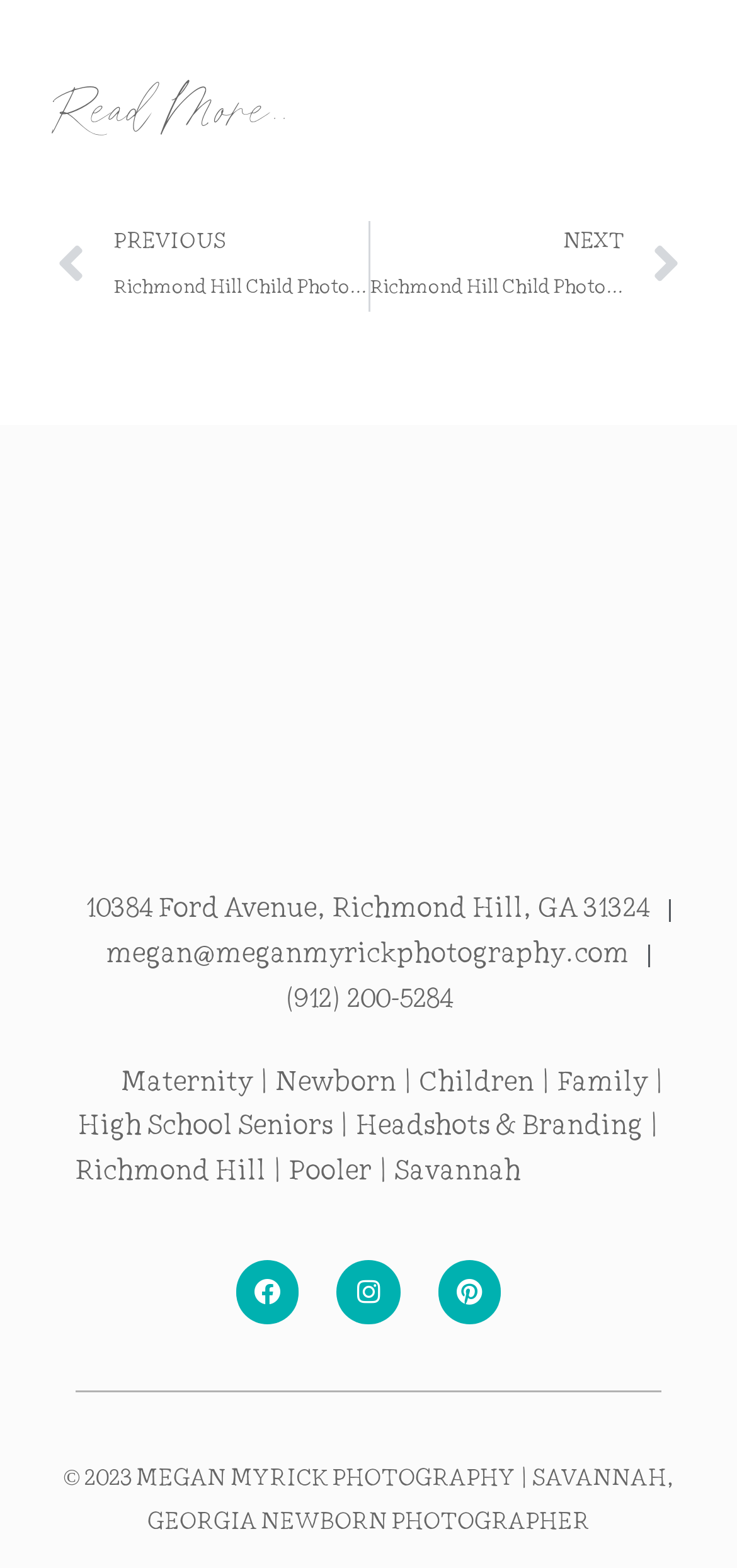Predict the bounding box coordinates for the UI element described as: "Facebook". The coordinates should be four float numbers between 0 and 1, presented as [left, top, right, bottom].

[0.32, 0.804, 0.406, 0.844]